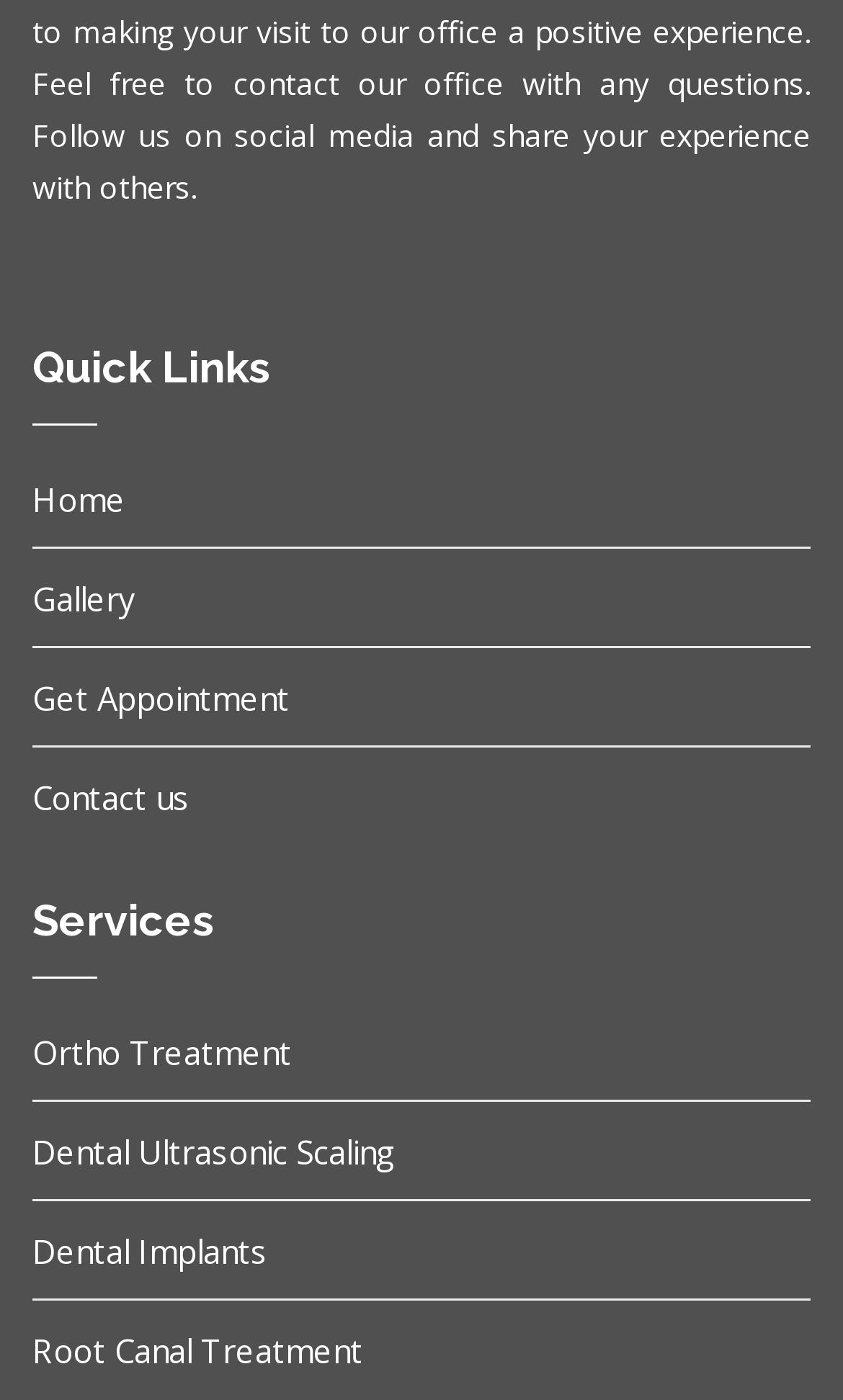Please identify the bounding box coordinates of the clickable area that will allow you to execute the instruction: "contact us".

[0.038, 0.554, 0.226, 0.584]